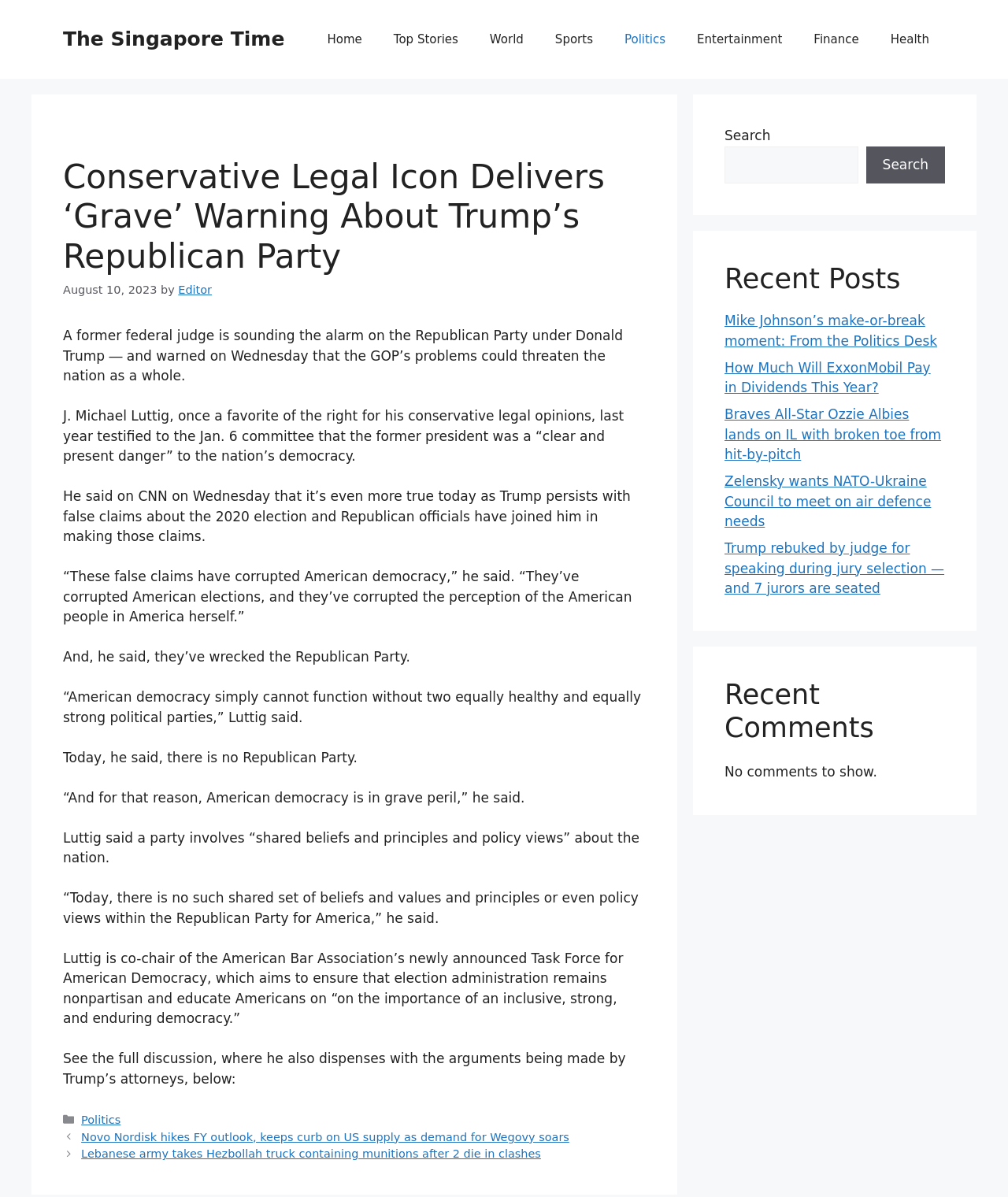Please identify the bounding box coordinates of the element's region that I should click in order to complete the following instruction: "Search for something". The bounding box coordinates consist of four float numbers between 0 and 1, i.e., [left, top, right, bottom].

[0.719, 0.122, 0.851, 0.153]